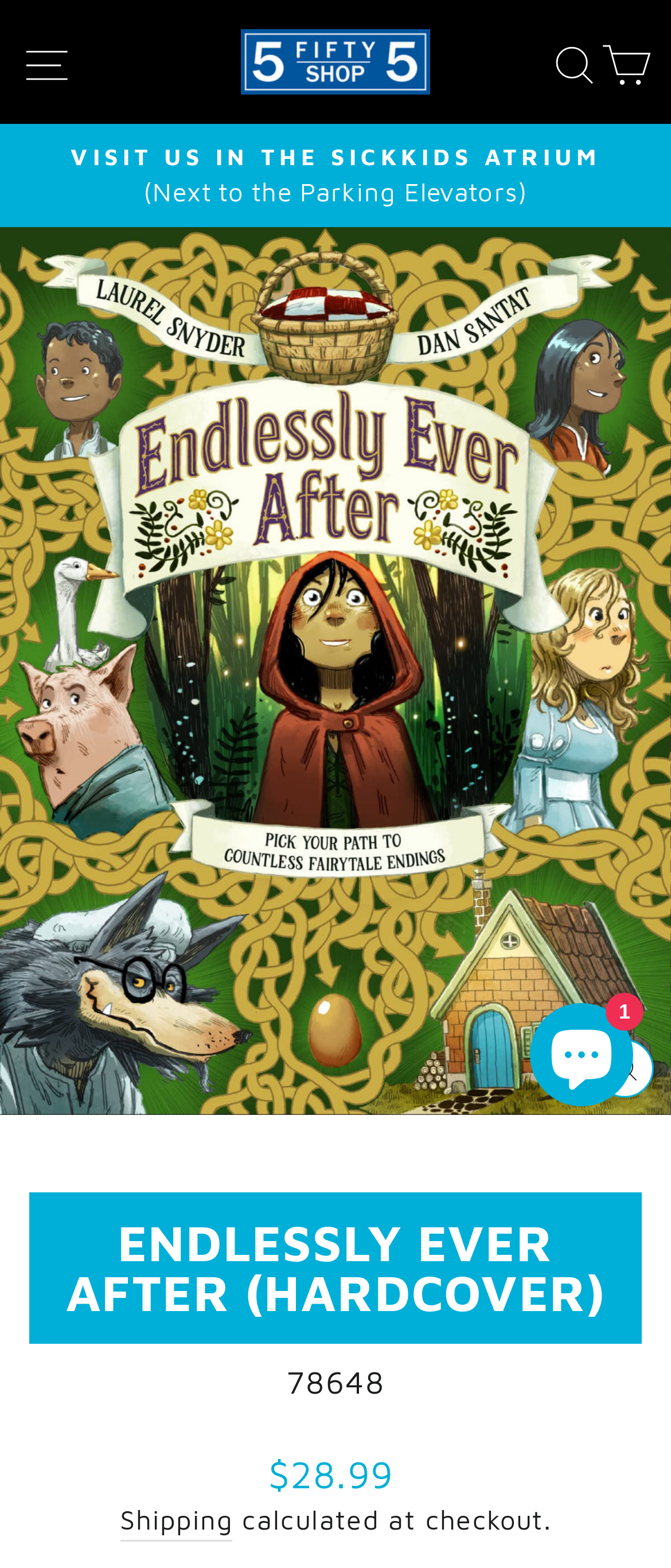Identify the bounding box for the UI element described as: "icon-search Search". The coordinates should be four float numbers between 0 and 1, i.e., [left, top, right, bottom].

[0.812, 0.013, 0.899, 0.066]